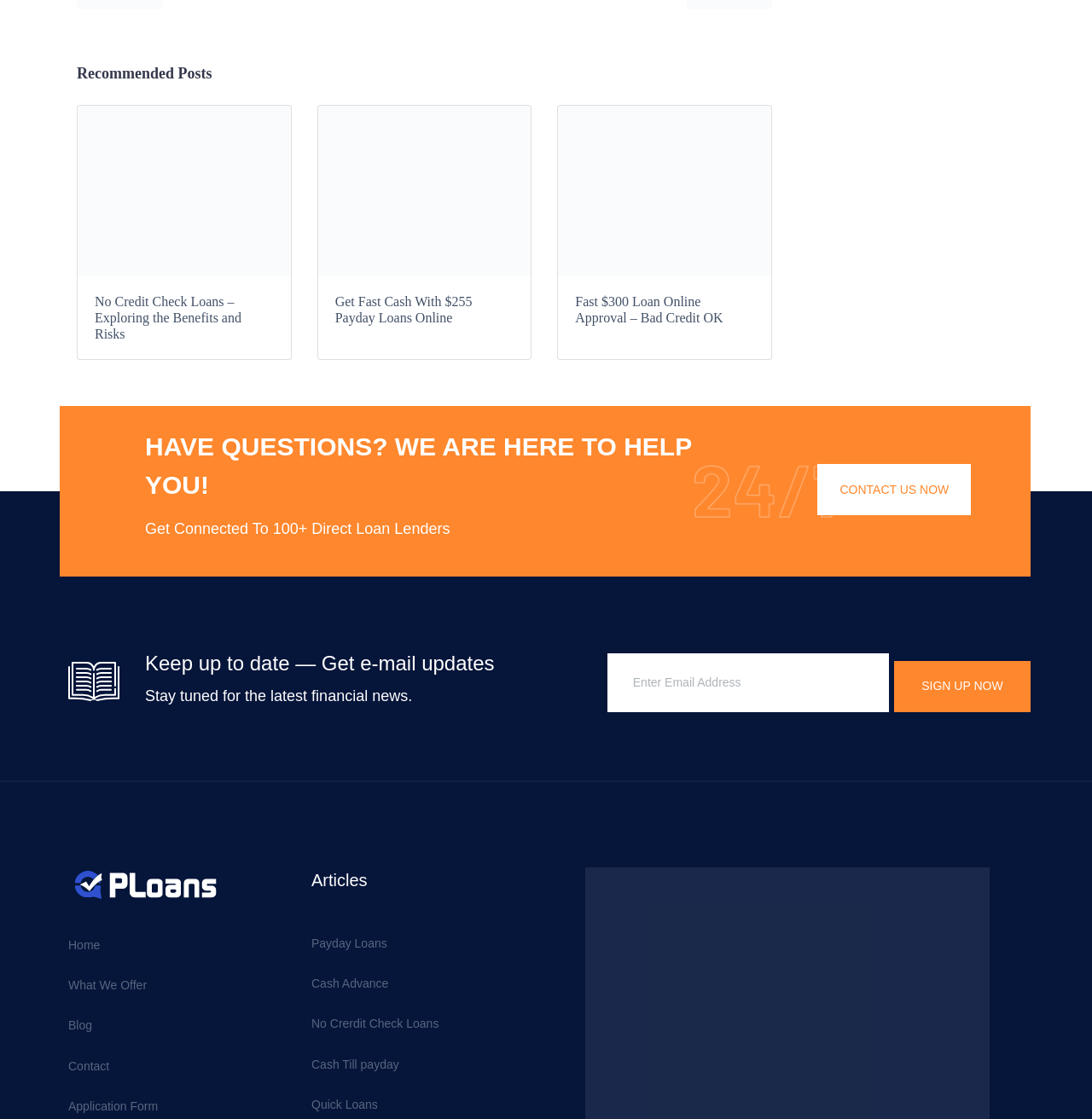Please identify the bounding box coordinates of the region to click in order to complete the task: "Click on 'CONTACT US NOW'". The coordinates must be four float numbers between 0 and 1, specified as [left, top, right, bottom].

[0.749, 0.415, 0.889, 0.46]